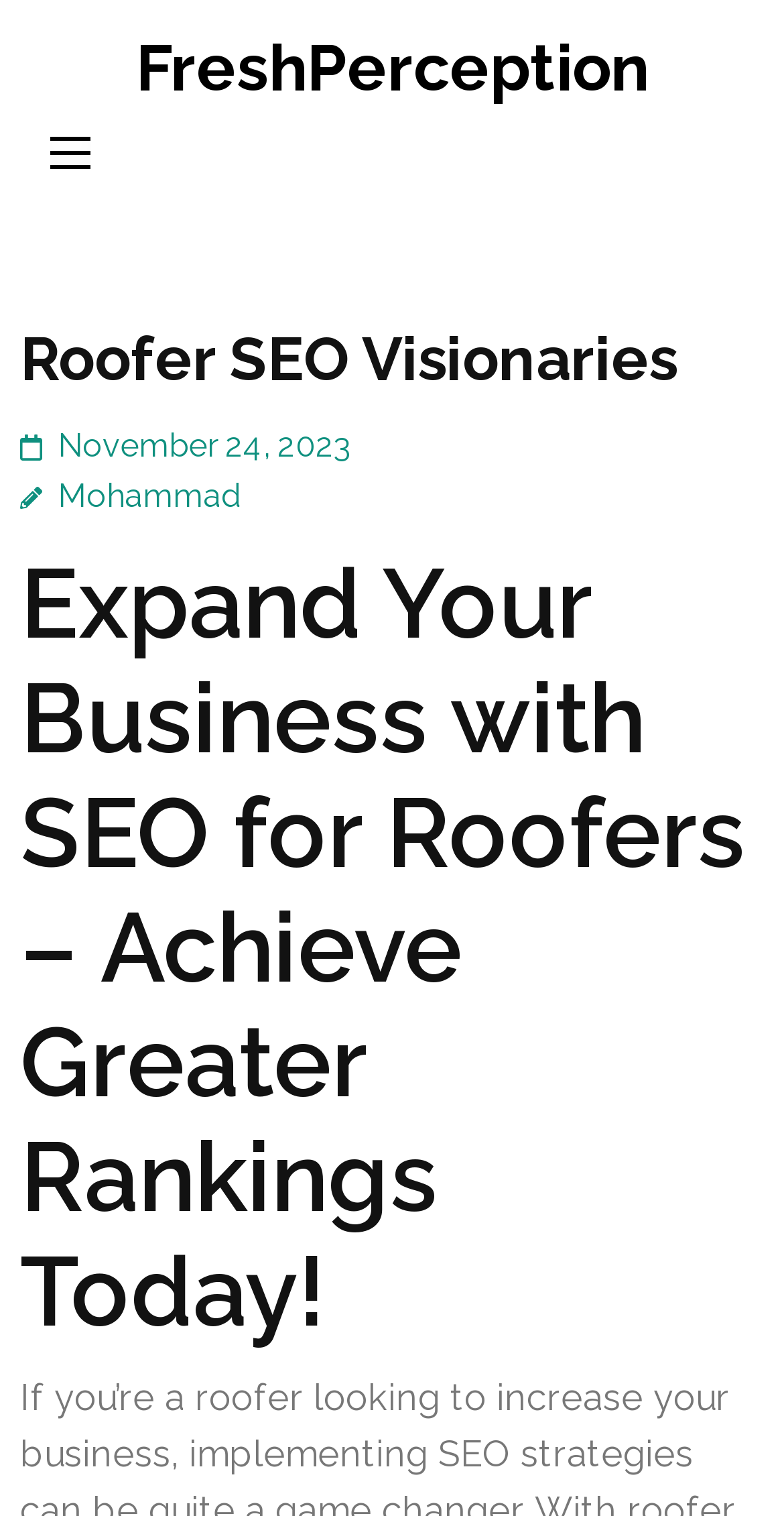Find the coordinates for the bounding box of the element with this description: "November 24, 2023".

[0.074, 0.281, 0.449, 0.307]